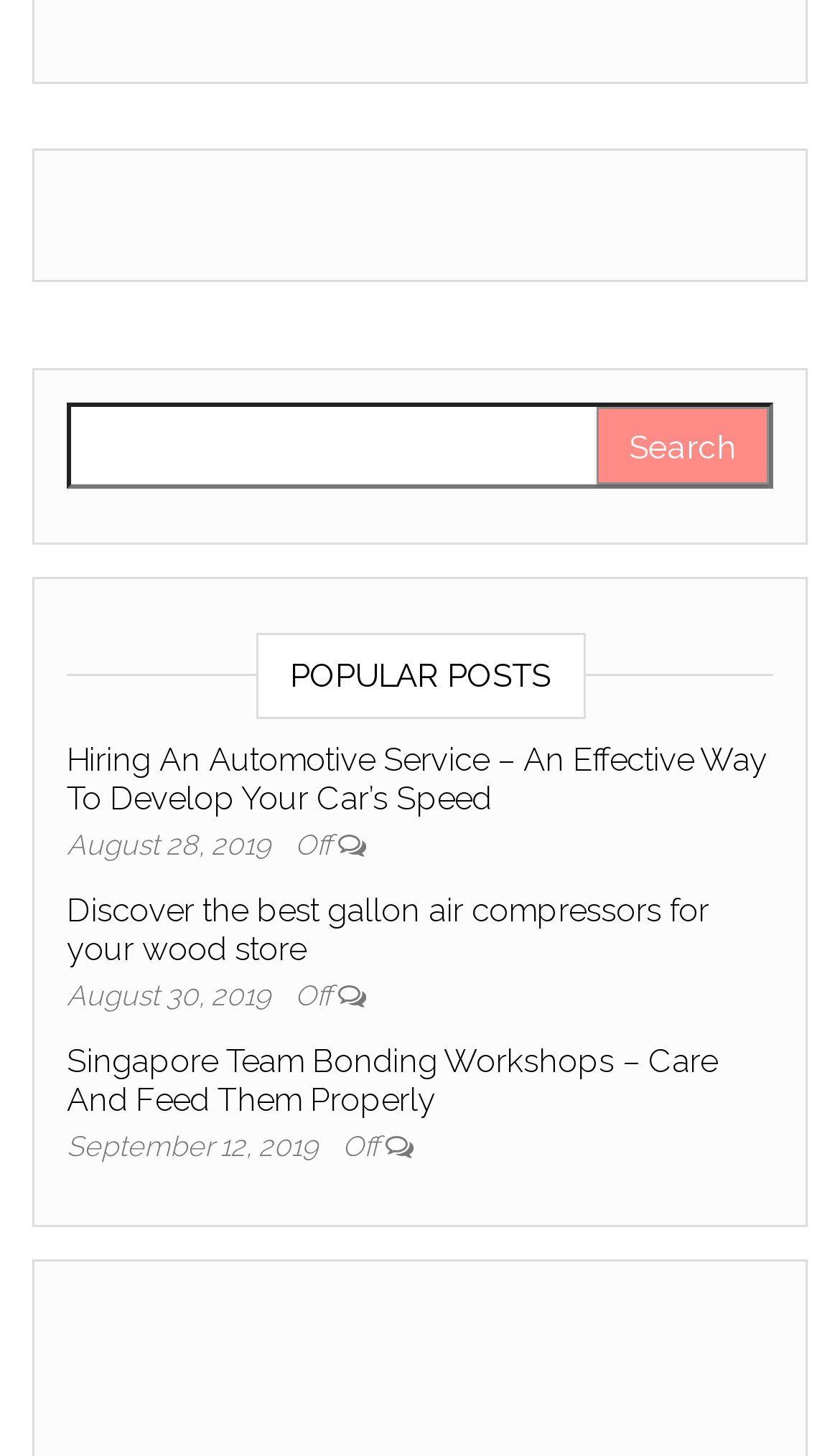What is the category of the posts on the webpage?
Analyze the image and deliver a detailed answer to the question.

The posts on the webpage have different topics, such as automotive service, air compressors, and team bonding workshops. There is no single category that applies to all the posts.